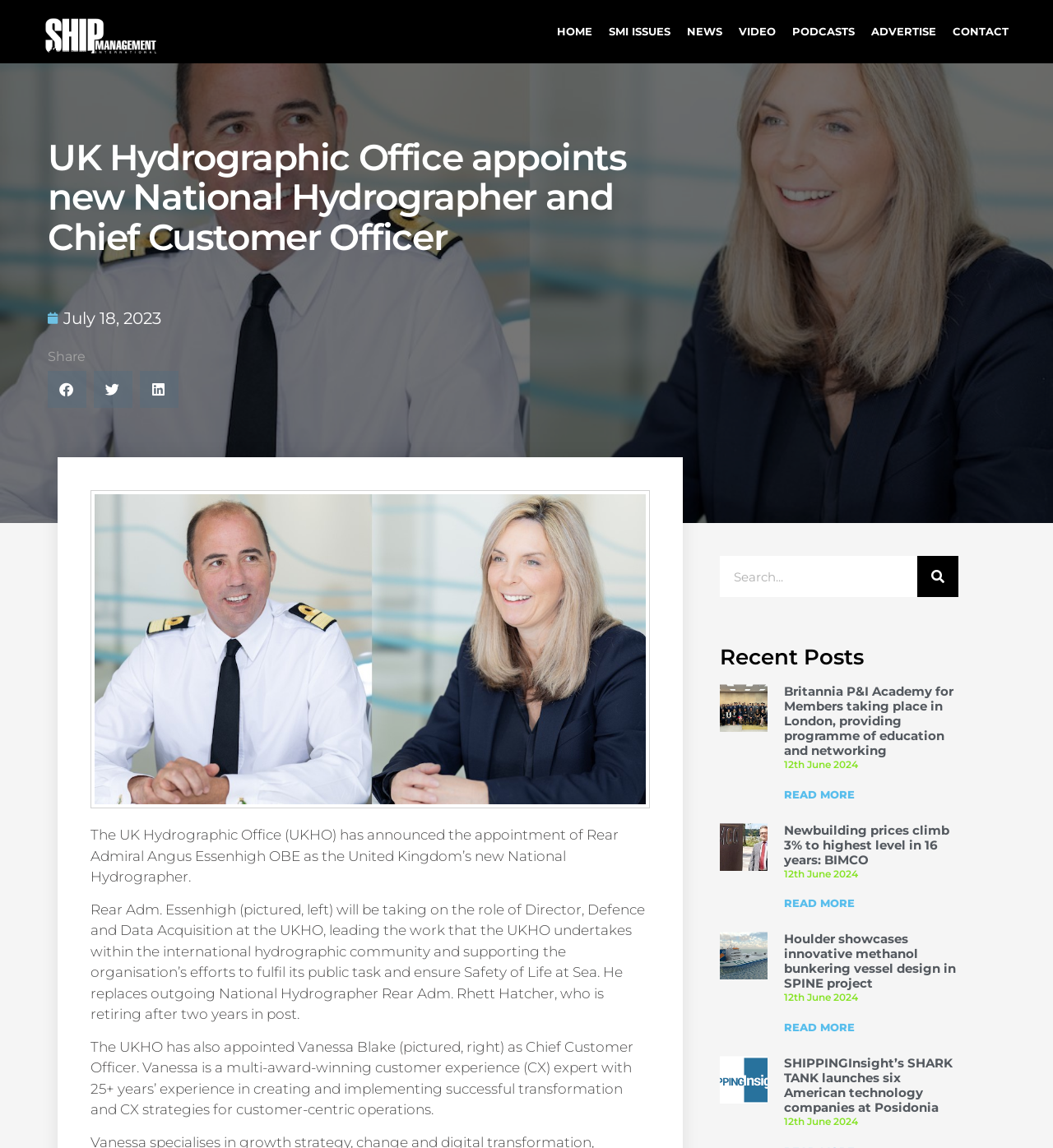Identify and extract the heading text of the webpage.

UK Hydrographic Office appoints new National Hydrographer and Chief Customer Officer